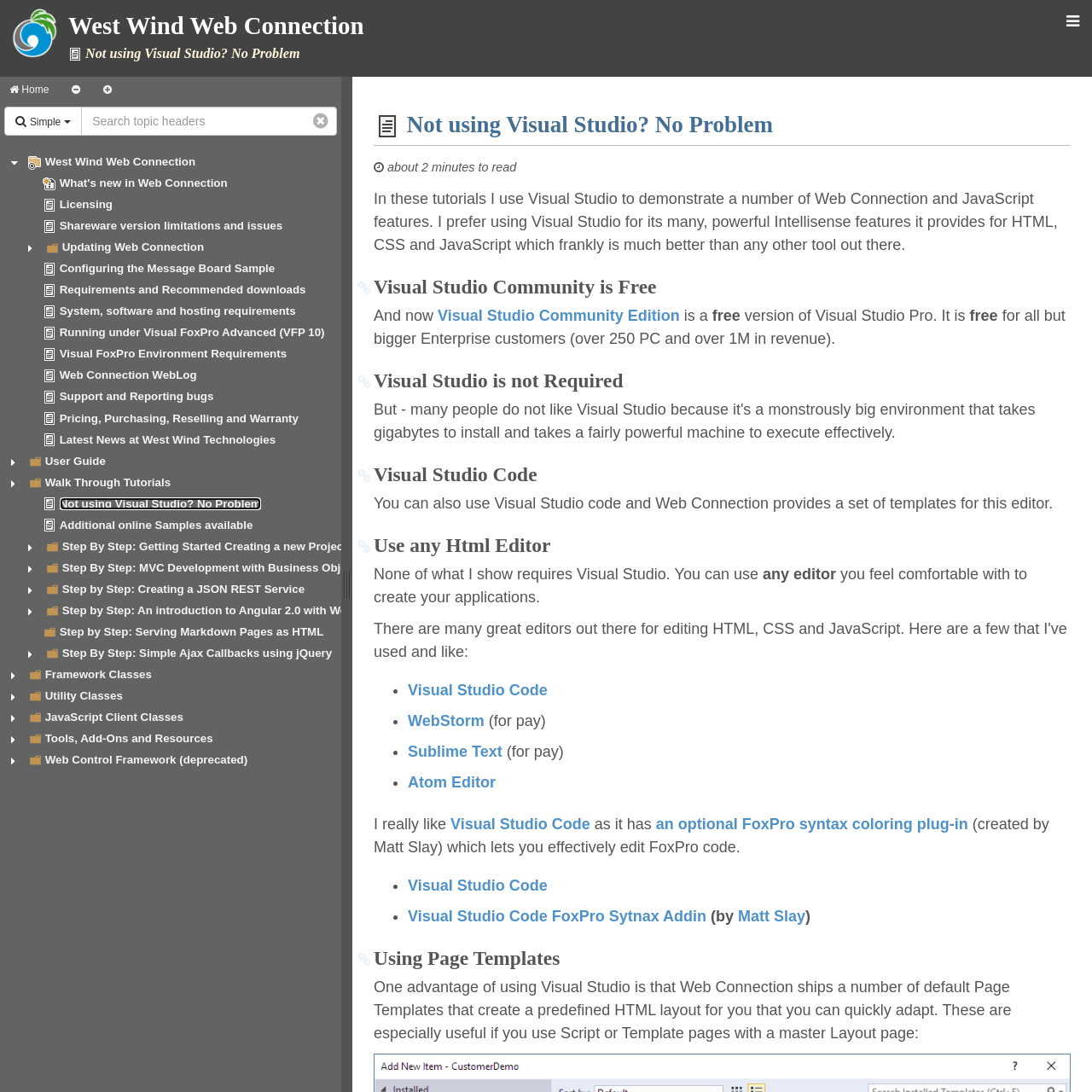Provide your answer in one word or a succinct phrase for the question: 
What is the topic of the first tutorial?

Not using Visual Studio? No Problem